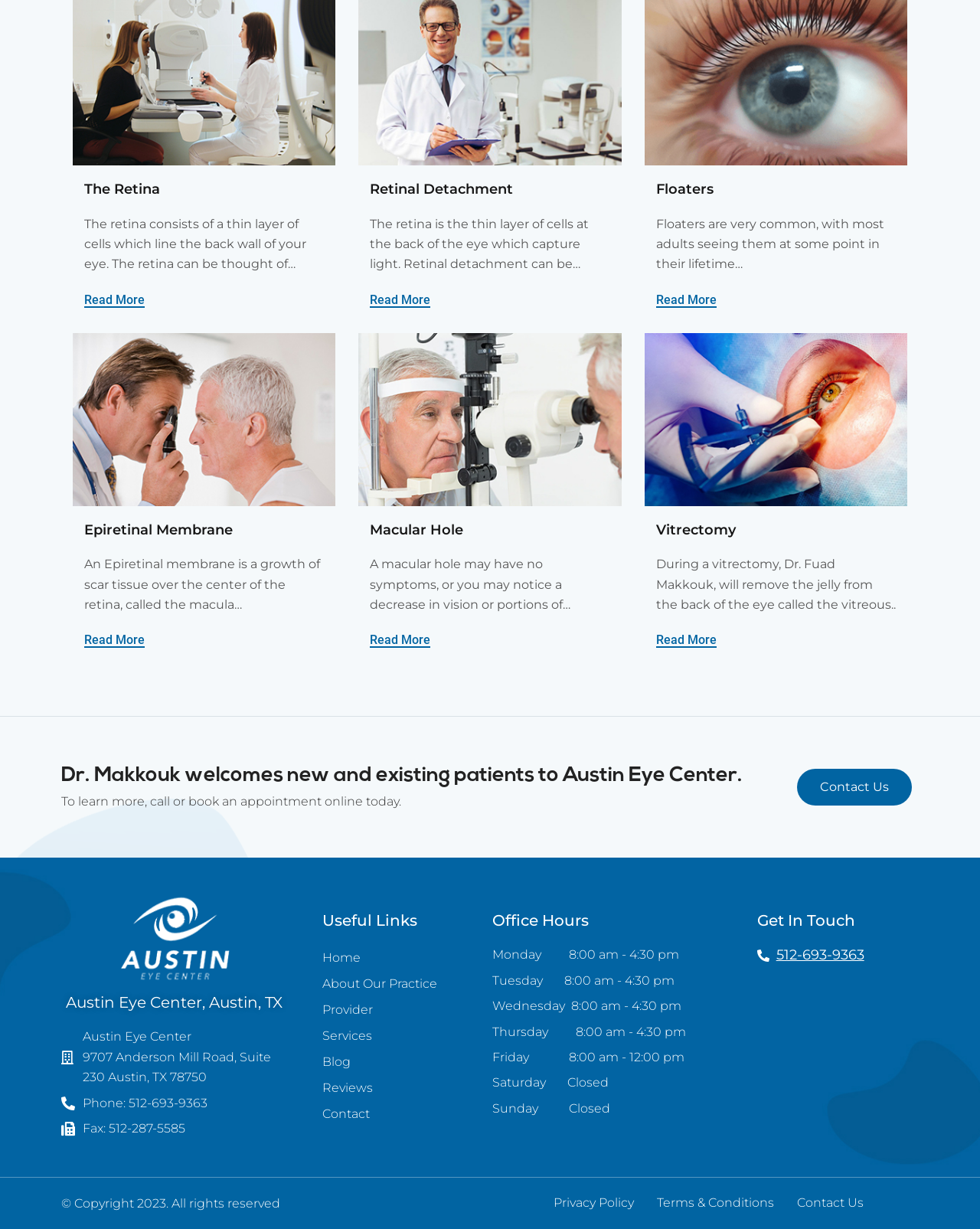Find the bounding box coordinates of the element I should click to carry out the following instruction: "Visit the Home page".

[0.329, 0.769, 0.502, 0.79]